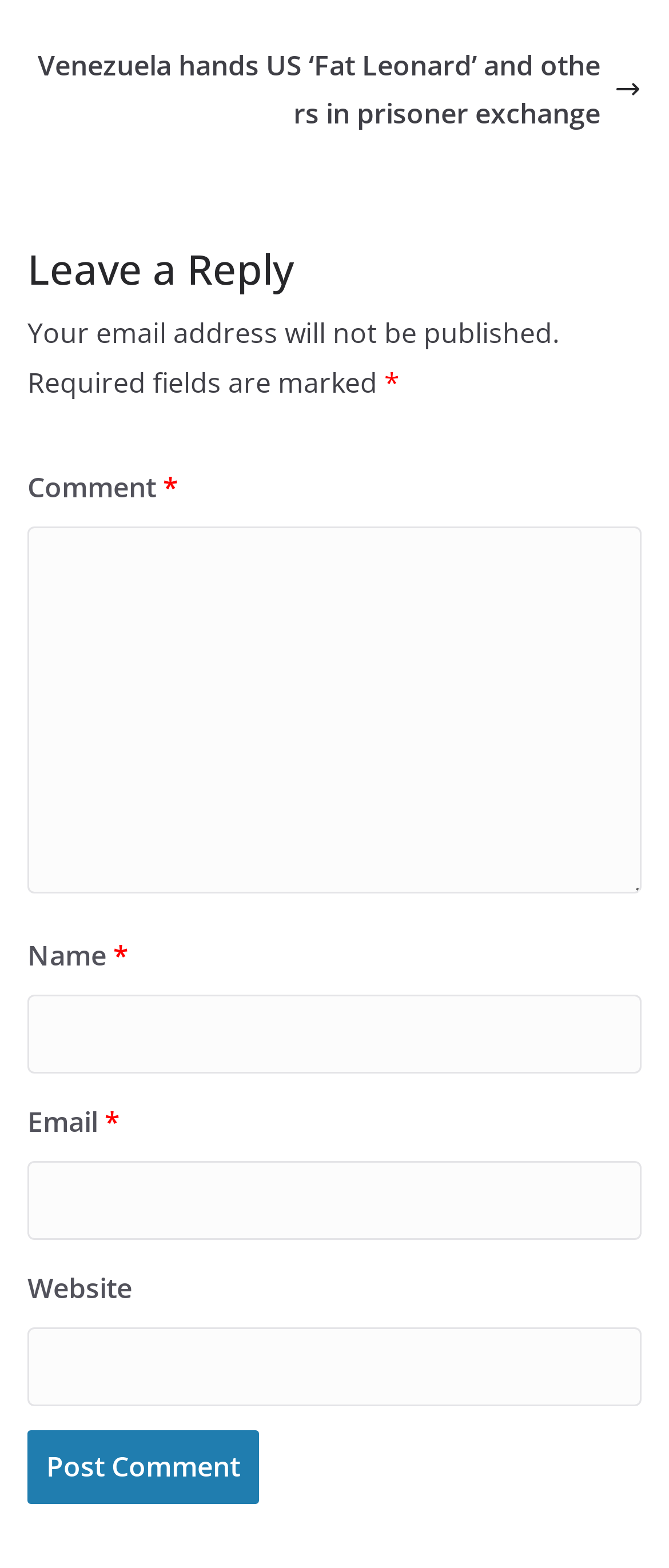What is the topic of the news article?
Please answer the question with a detailed response using the information from the screenshot.

Based on the link text 'Venezuela hands US ‘Fat Leonard’ and others in prisoner exchange' at the top of the webpage, it appears to be a news article about a prisoner exchange between Venezuela and the US involving someone named 'Fat Leonard'.